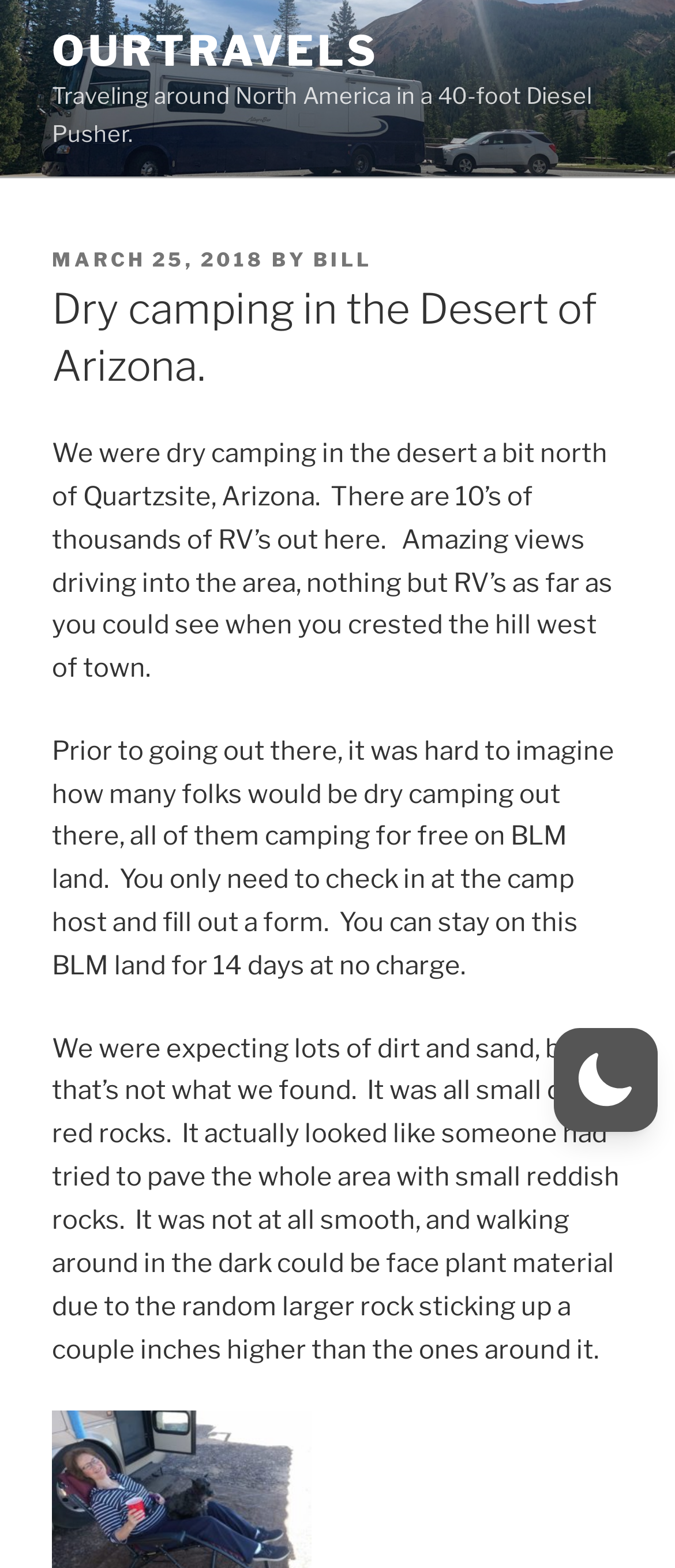Provide a brief response in the form of a single word or phrase:
Where are the authors dry camping?

Desert of Arizona